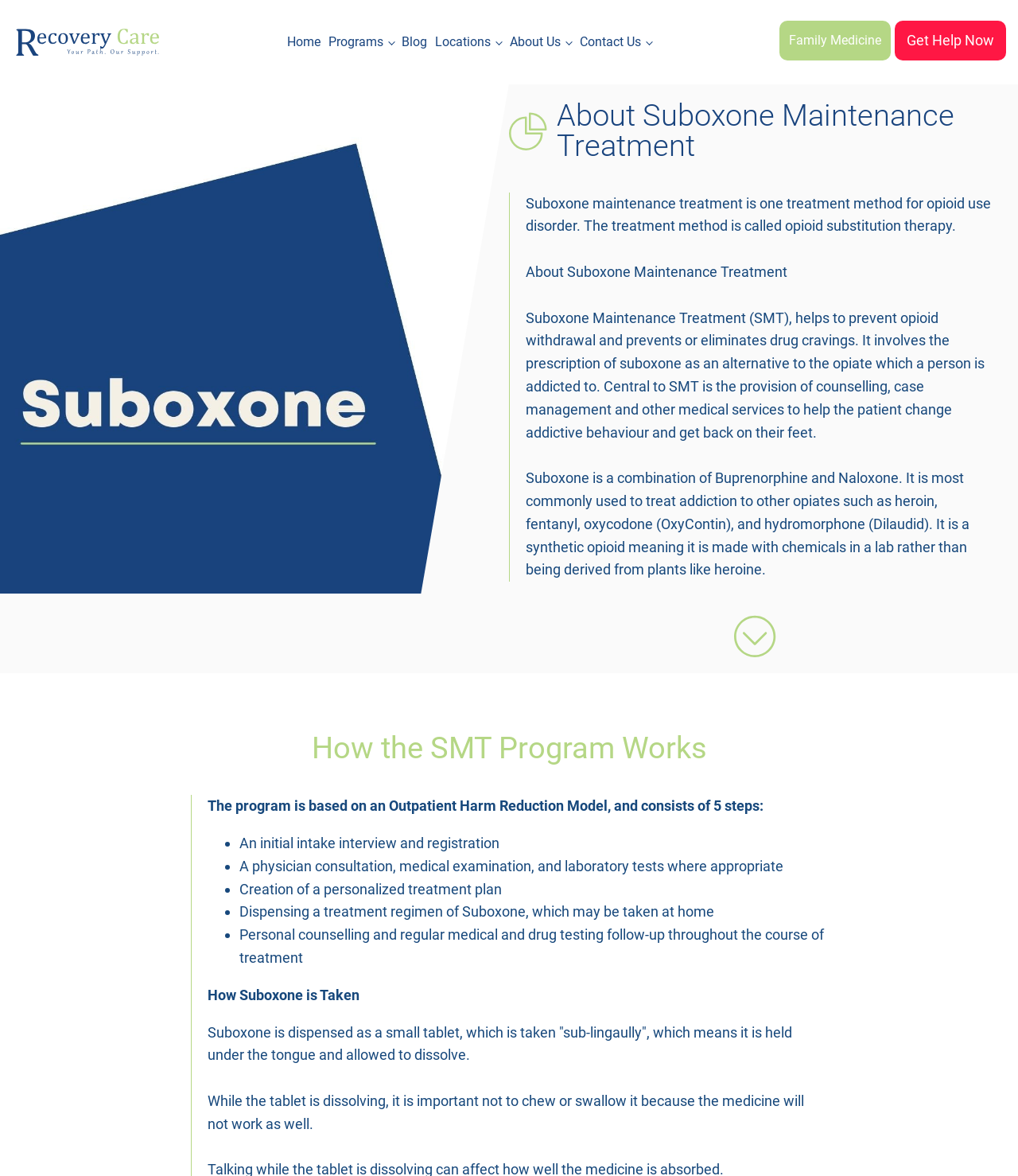Give a detailed overview of the webpage's appearance and contents.

The webpage is about Recovery Care's Suboxone Maintenance Treatment Program for opioid addiction. At the top left corner, there is a logo of Recovery Care. Next to it, there are navigation links to different sections of the website, including Home, Programs, Blog, Locations, About Us, and Contact Us.

Below the navigation links, there is a heading "About Suboxone Maintenance Treatment" followed by a brief description of the treatment method. The text explains that Suboxone maintenance treatment is a method for opioid use disorder, which involves the prescription of Suboxone as an alternative to the opiate a person is addicted to, along with counseling, case management, and other medical services.

Further down, there is a pie chart icon, which is not labeled. Below the pie chart, there is a section explaining how Suboxone works, including its composition and how it is used to treat addiction to other opiates.

The next section is headed "How the SMT Program Works", which outlines the 5 steps of the program, including an initial intake interview, a physician consultation, creation of a personalized treatment plan, dispensing of Suboxone, and personal counseling and regular medical follow-up.

Following this, there is a section explaining how Suboxone is taken, which involves holding the tablet under the tongue and allowing it to dissolve.

At the bottom of the page, there is a call to action section with the heading "Get Help Now". This section includes contact information for different clinics, including phone numbers and a link to a contact form. There is also a link to Family Medicine.